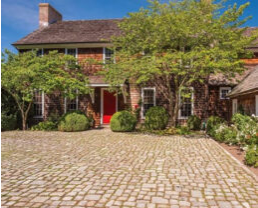Provide a single word or phrase to answer the given question: 
What surrounds the home?

Lush greenery